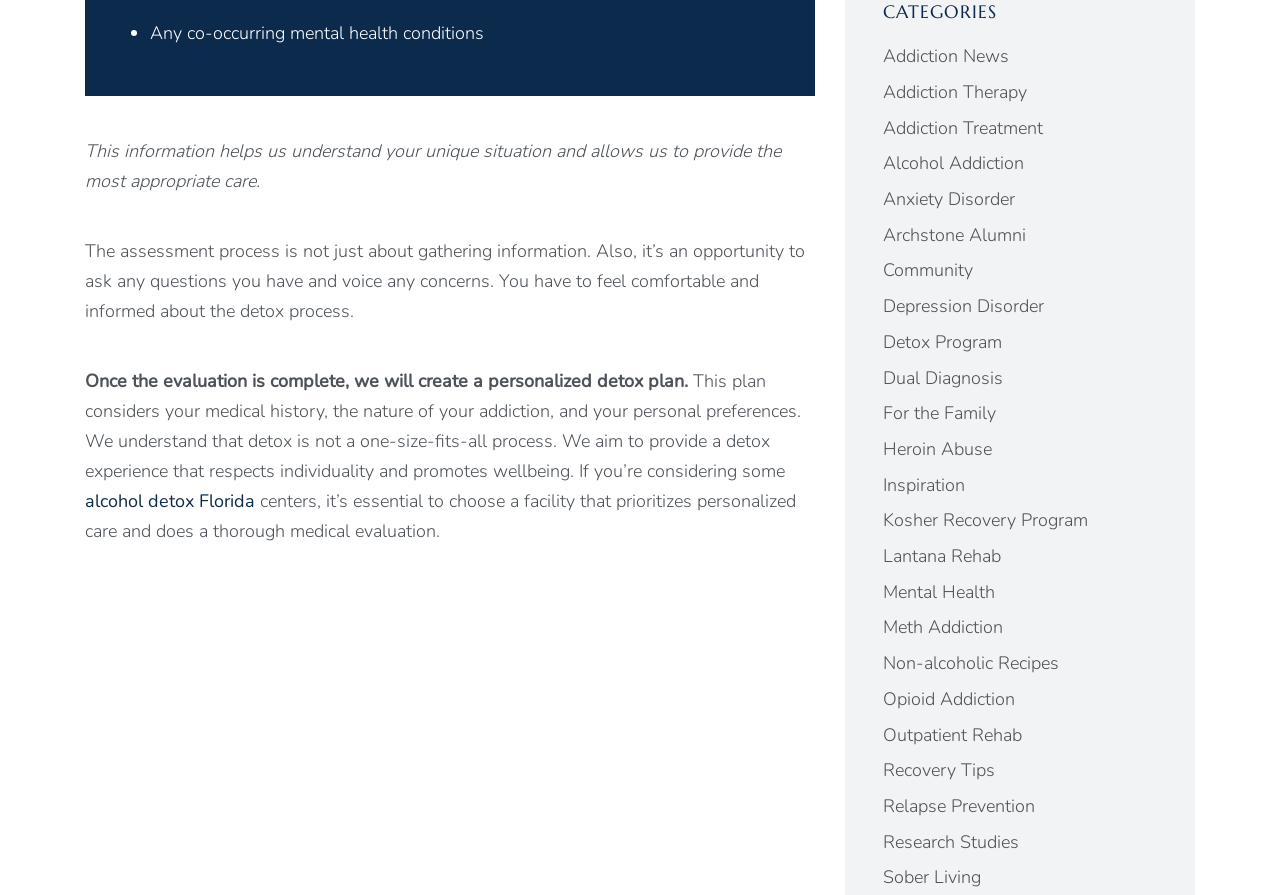Refer to the image and offer a detailed explanation in response to the question: What categories are listed on the webpage?

The webpage lists various categories, including Addiction News, Addiction Therapy, Addiction Treatment, Alcohol Addiction, Anxiety Disorder, and many others. These categories are likely related to the topics of addiction and recovery.